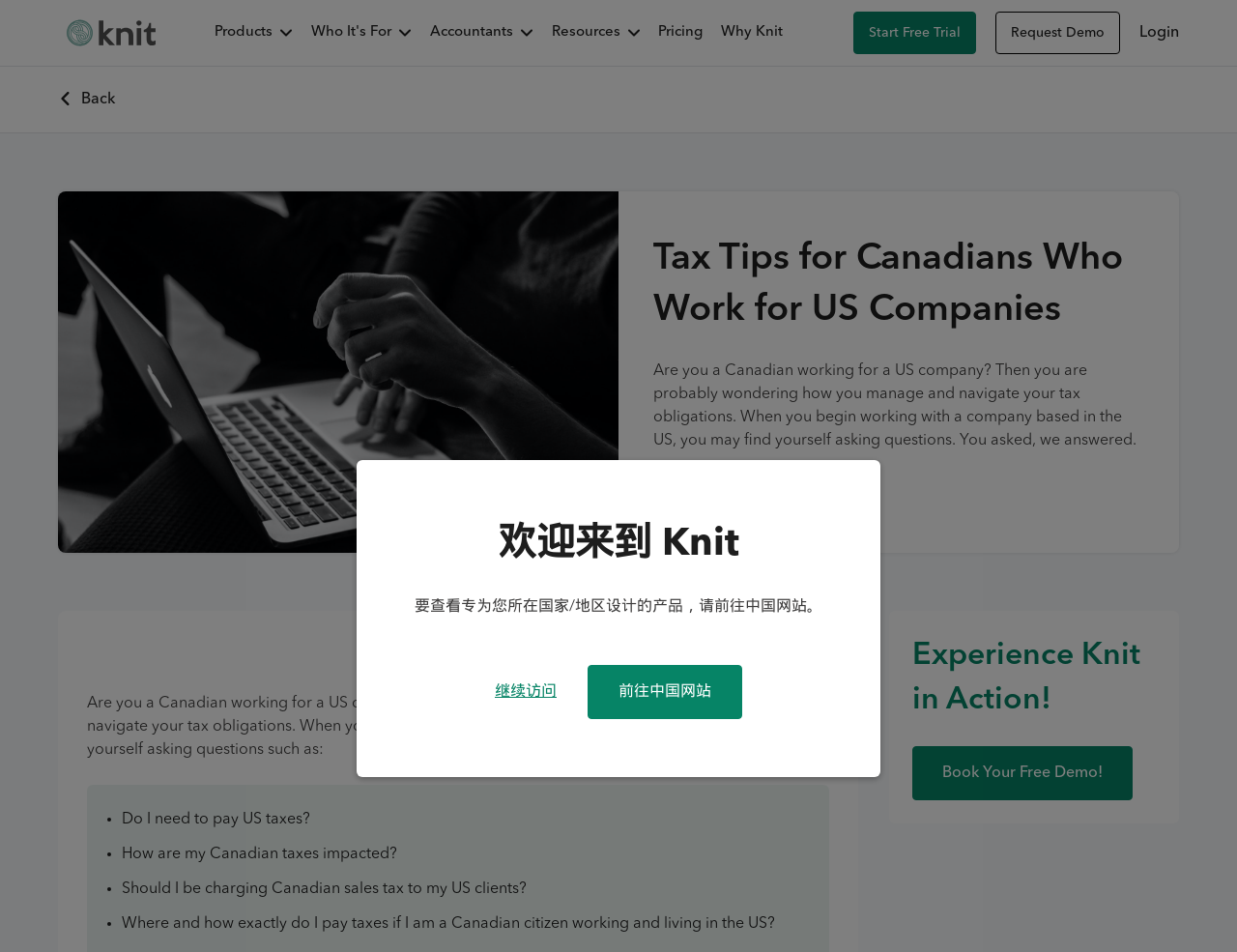What is the purpose of the 'Book Your Free Demo!' button?
Answer with a single word or phrase by referring to the visual content.

To experience Knit in action